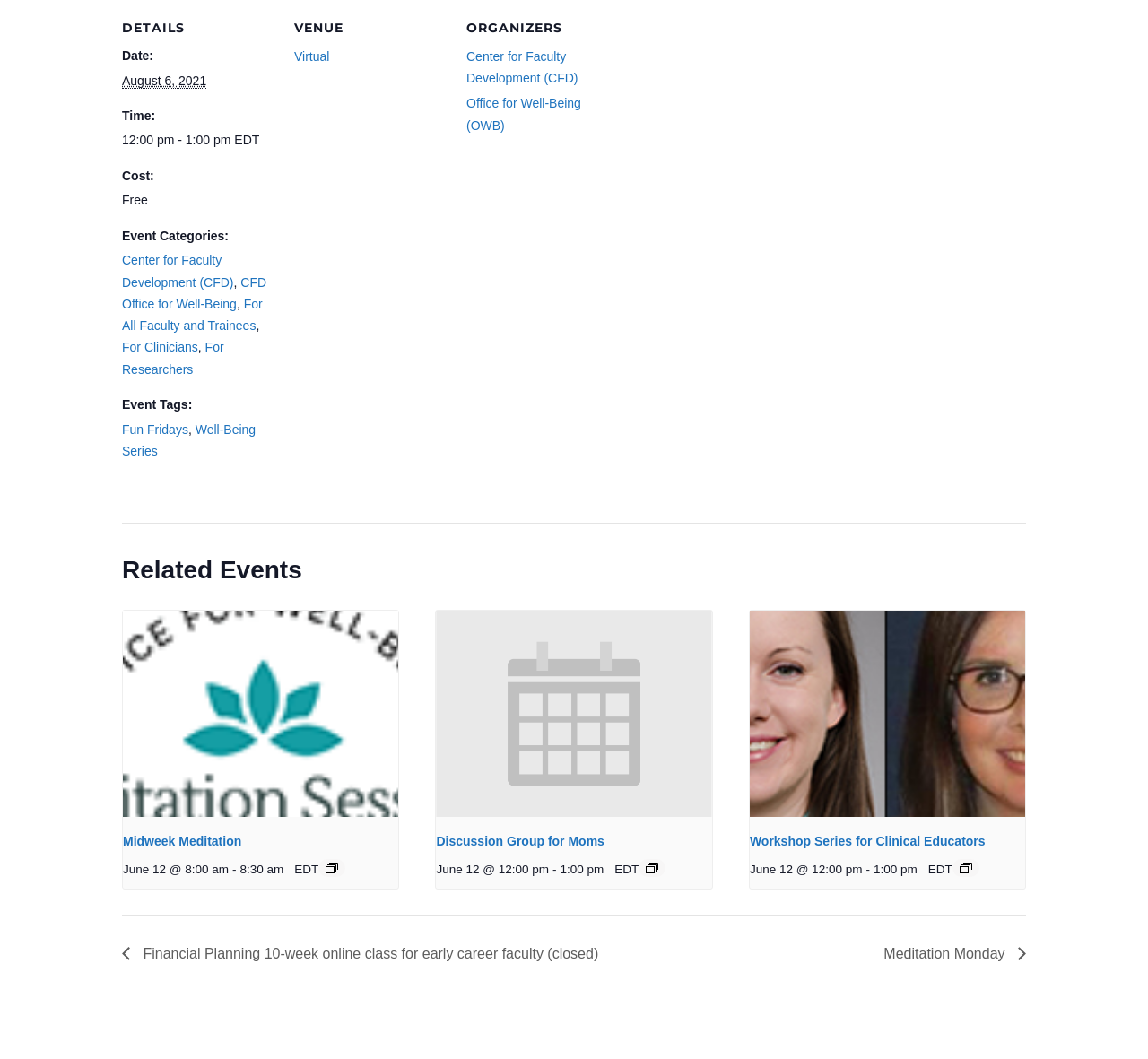Please determine the bounding box coordinates for the UI element described here. Use the format (top-left x, top-left y, bottom-right x, bottom-right y) with values bounded between 0 and 1: Meditation Monday »

[0.761, 0.893, 0.894, 0.907]